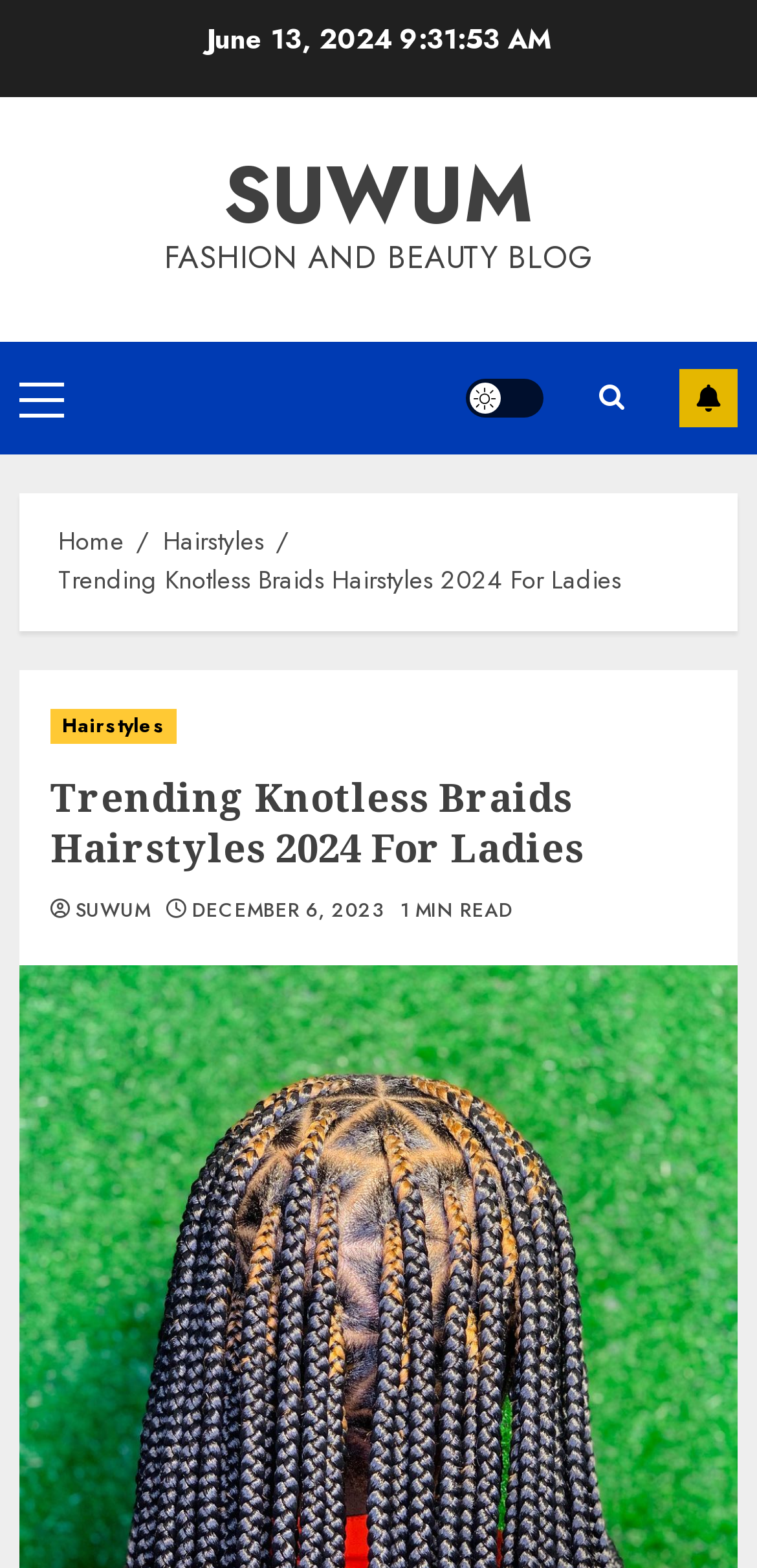Determine the bounding box coordinates for the clickable element required to fulfill the instruction: "Check the 'Primary Menu'". Provide the coordinates as four float numbers between 0 and 1, i.e., [left, top, right, bottom].

[0.026, 0.242, 0.085, 0.265]